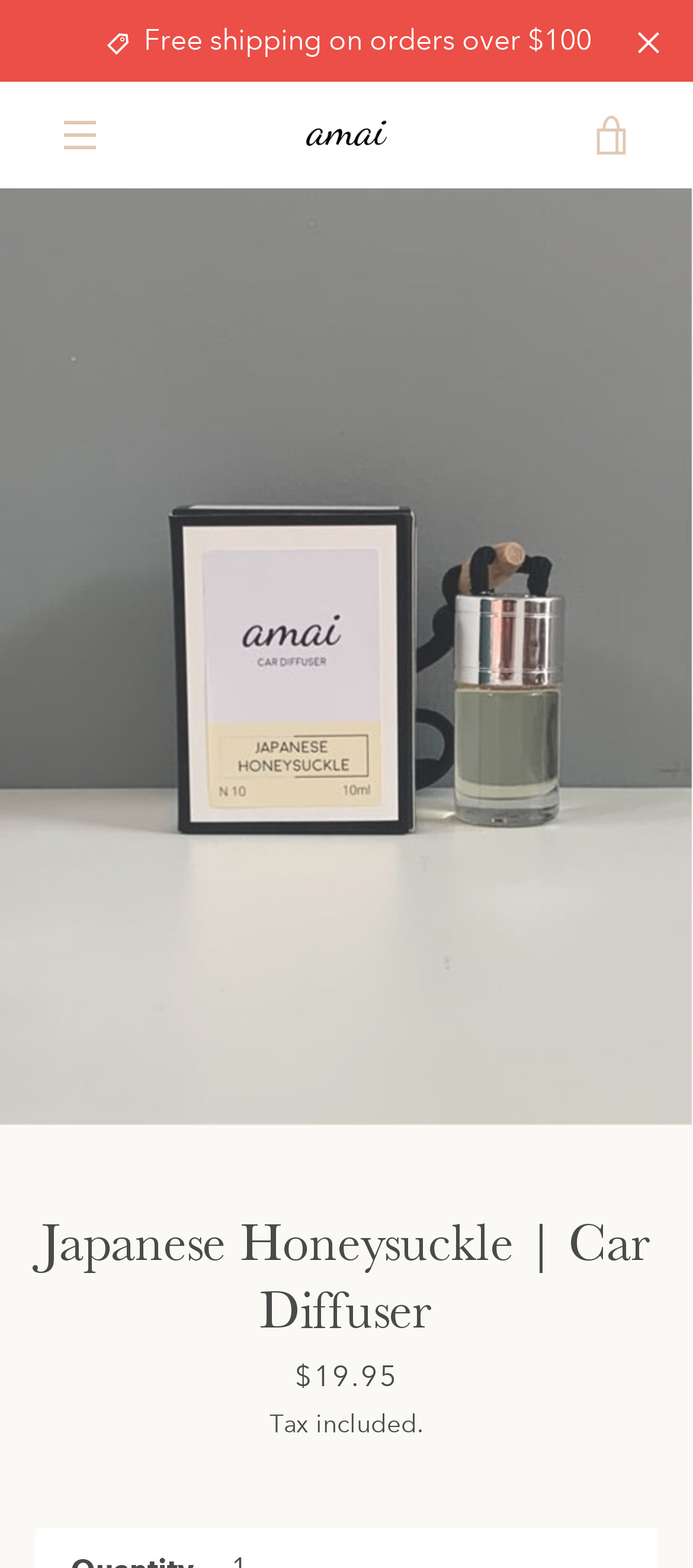Show the bounding box coordinates for the element that needs to be clicked to execute the following instruction: "Click the 'MENU' button". Provide the coordinates in the form of four float numbers between 0 and 1, i.e., [left, top, right, bottom].

[0.051, 0.058, 0.179, 0.114]